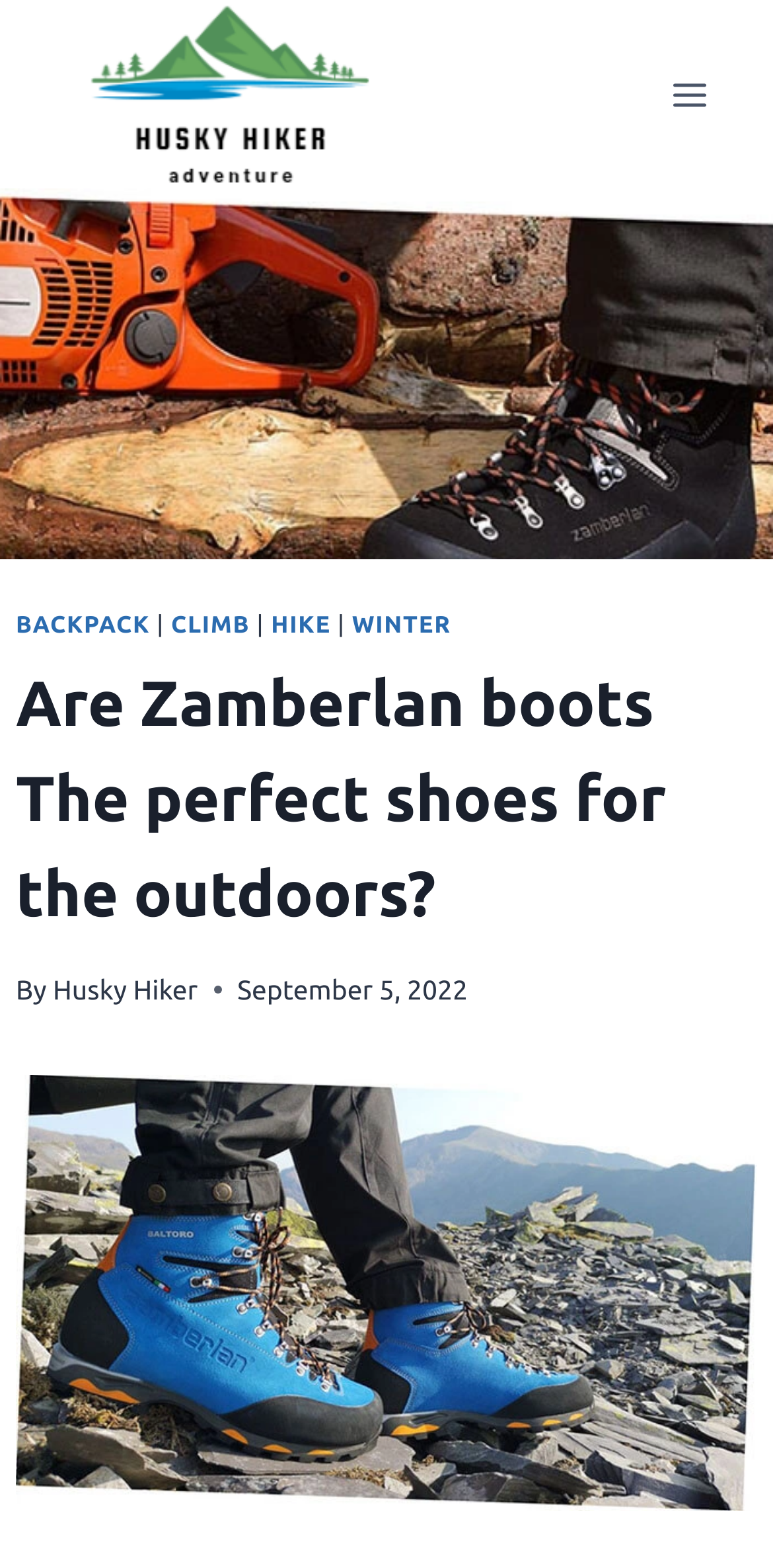Please examine the image and answer the question with a detailed explanation:
When was the article published?

The publication date of the article can be found in the time element, which displays the date 'September 5, 2022'.